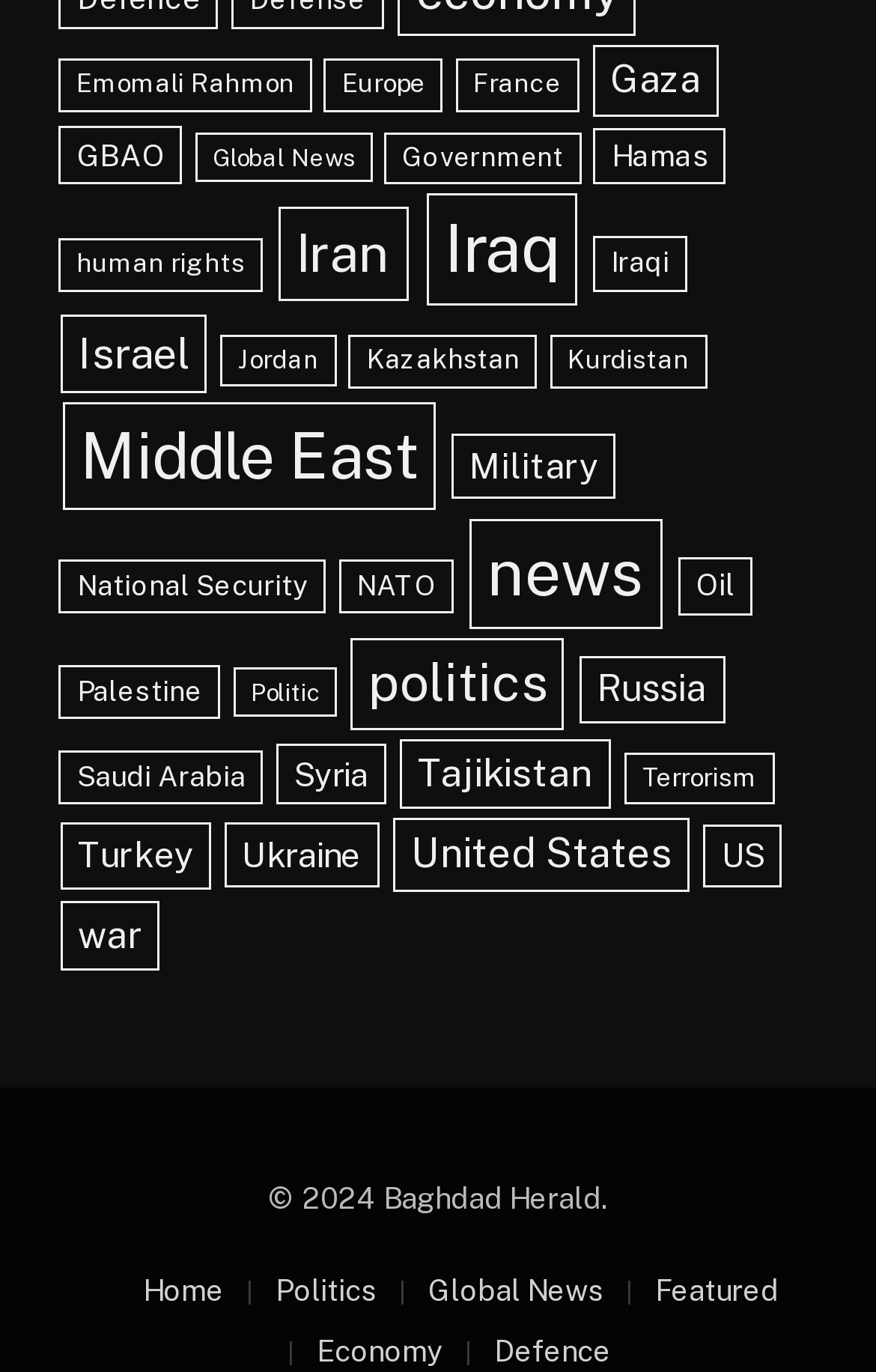What is the category located below 'Global News'? From the image, respond with a single word or brief phrase.

Middle East